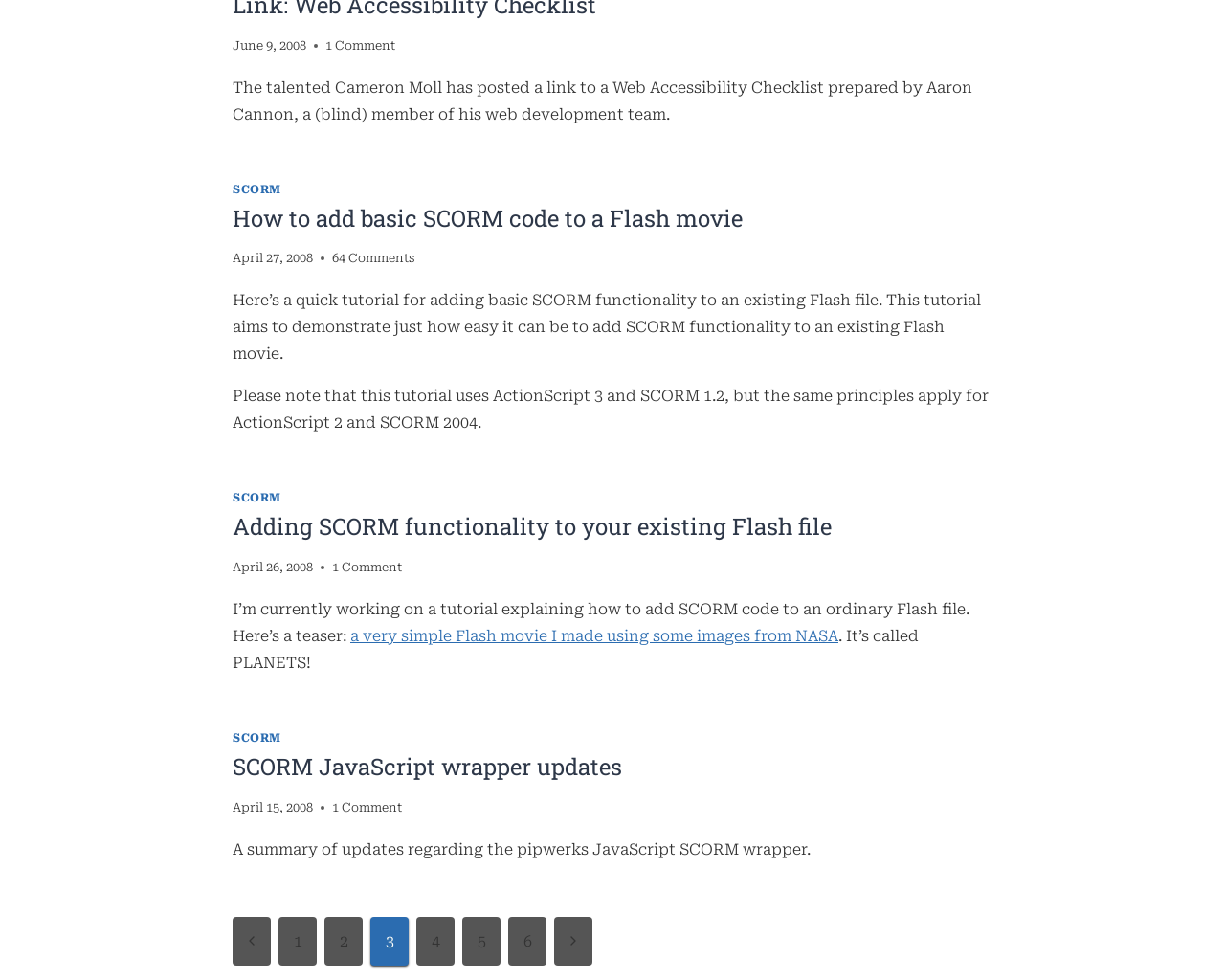Determine the bounding box for the HTML element described here: "SCORM JavaScript wrapper updates". The coordinates should be given as [left, top, right, bottom] with each number being a float between 0 and 1.

[0.19, 0.767, 0.508, 0.798]